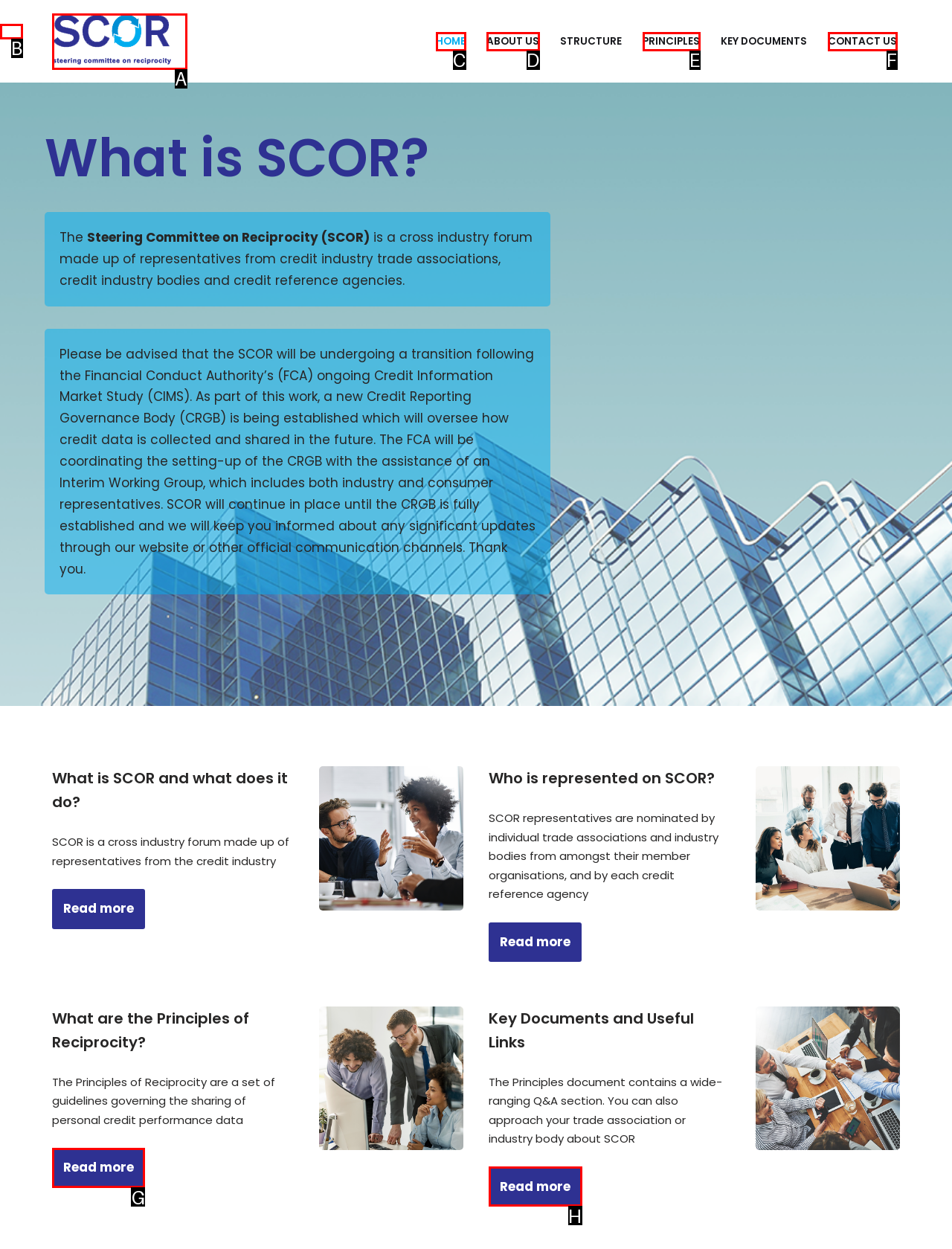Identify the correct HTML element to click for the task: Read more about What are the Principles of Reciprocity?. Provide the letter of your choice.

G